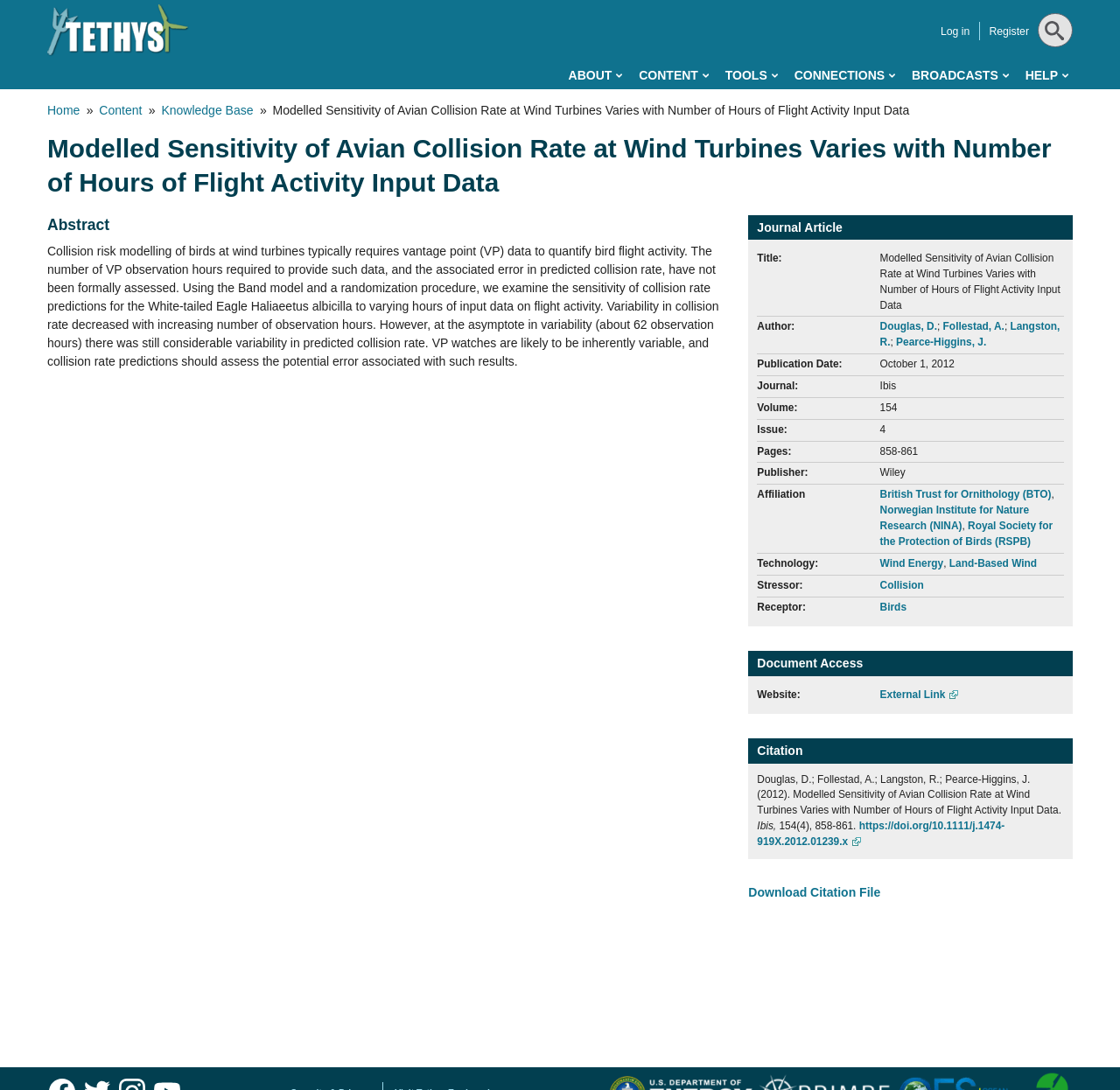Identify the bounding box coordinates of the clickable region to carry out the given instruction: "Click on the 'HELP' link".

[0.915, 0.057, 0.954, 0.082]